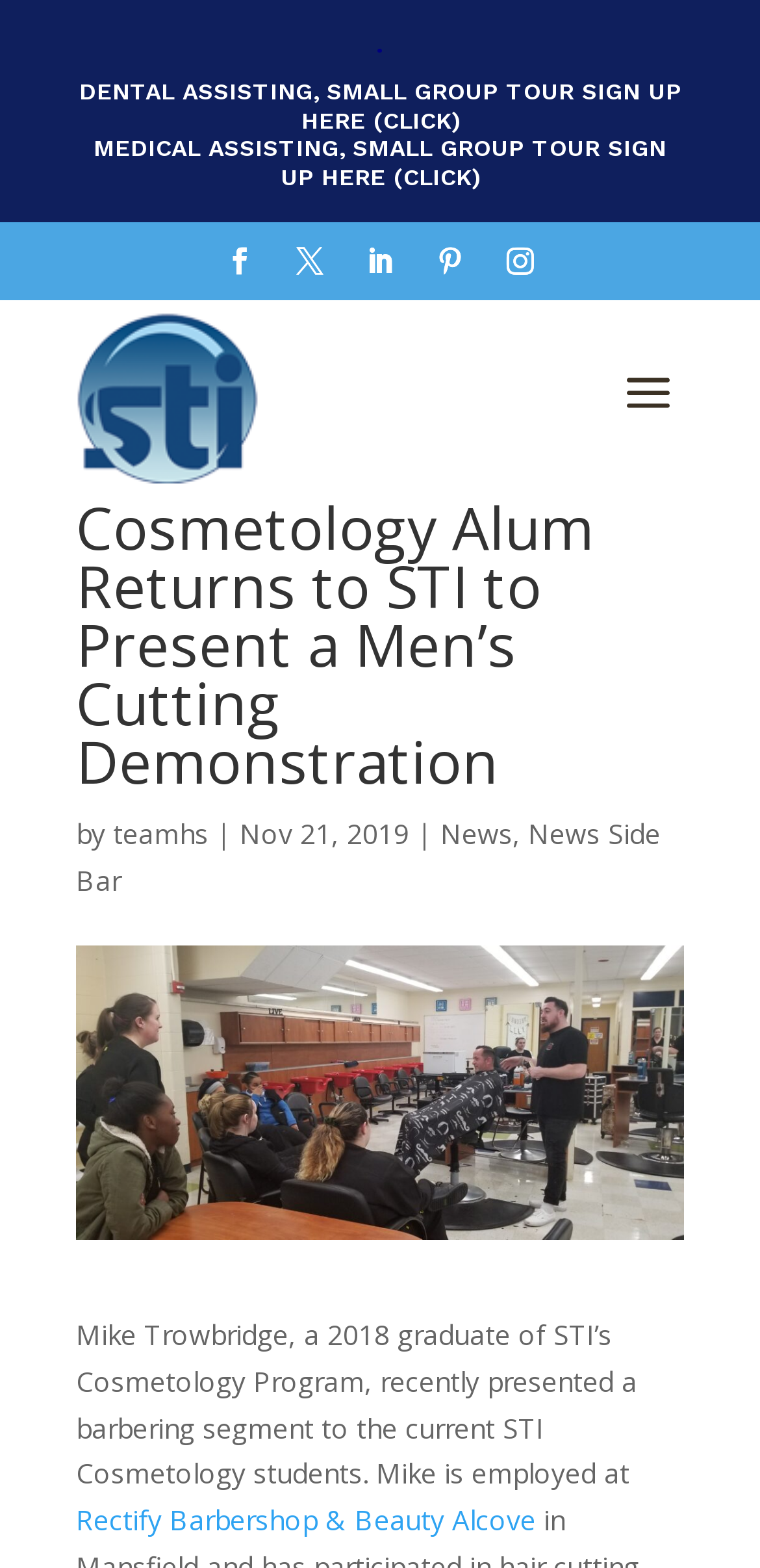Generate a thorough explanation of the webpage's elements.

The webpage is about a news article featuring Mike Trowbridge, a 2018 graduate of STI's Cosmetology Program, who returned to present a barbering segment to current students. 

At the top of the page, there is a small dot, followed by two links for signing up for small group tours for Dental Assisting and Medical Assisting programs. Below these links, there are six social media icons aligned horizontally. 

On the left side of the page, there is a small image, followed by a heading that reads "Cosmetology Alum Returns to STI to Present a Men's Cutting Demonstration". Below the heading, there is a byline with the author's name, "teamhs", and the date "Nov 21, 2019". 

To the right of the byline, there are two links, "News" and "News Side Bar". The main article text starts below the byline, describing Mike Trowbridge's presentation and his employment at Rectify Barbershop & Beauty Alcove, which is a clickable link.